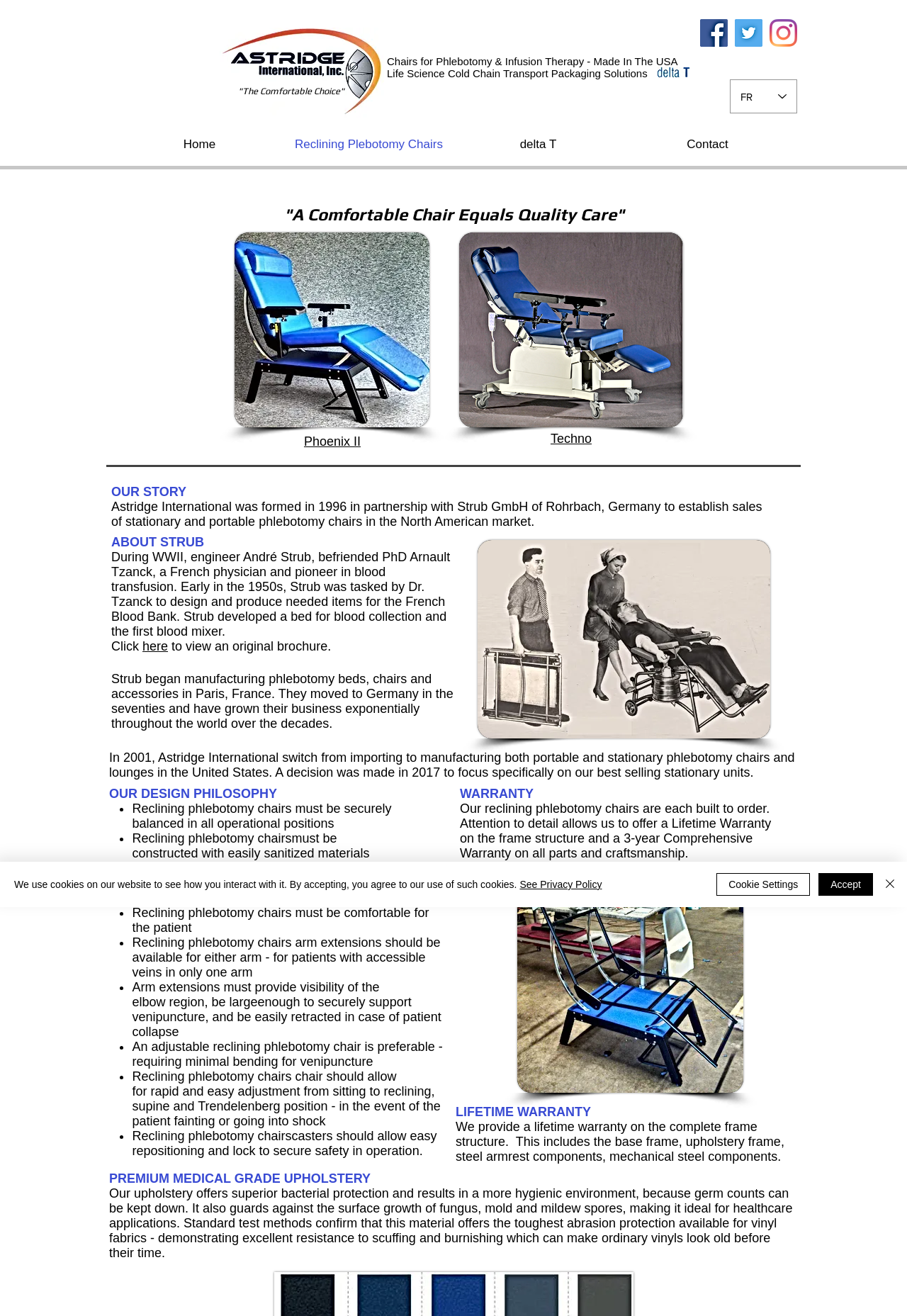Give a succinct answer to this question in a single word or phrase: 
What is the name of the company that Astridge International partnered with in 1996?

Strub GmbH